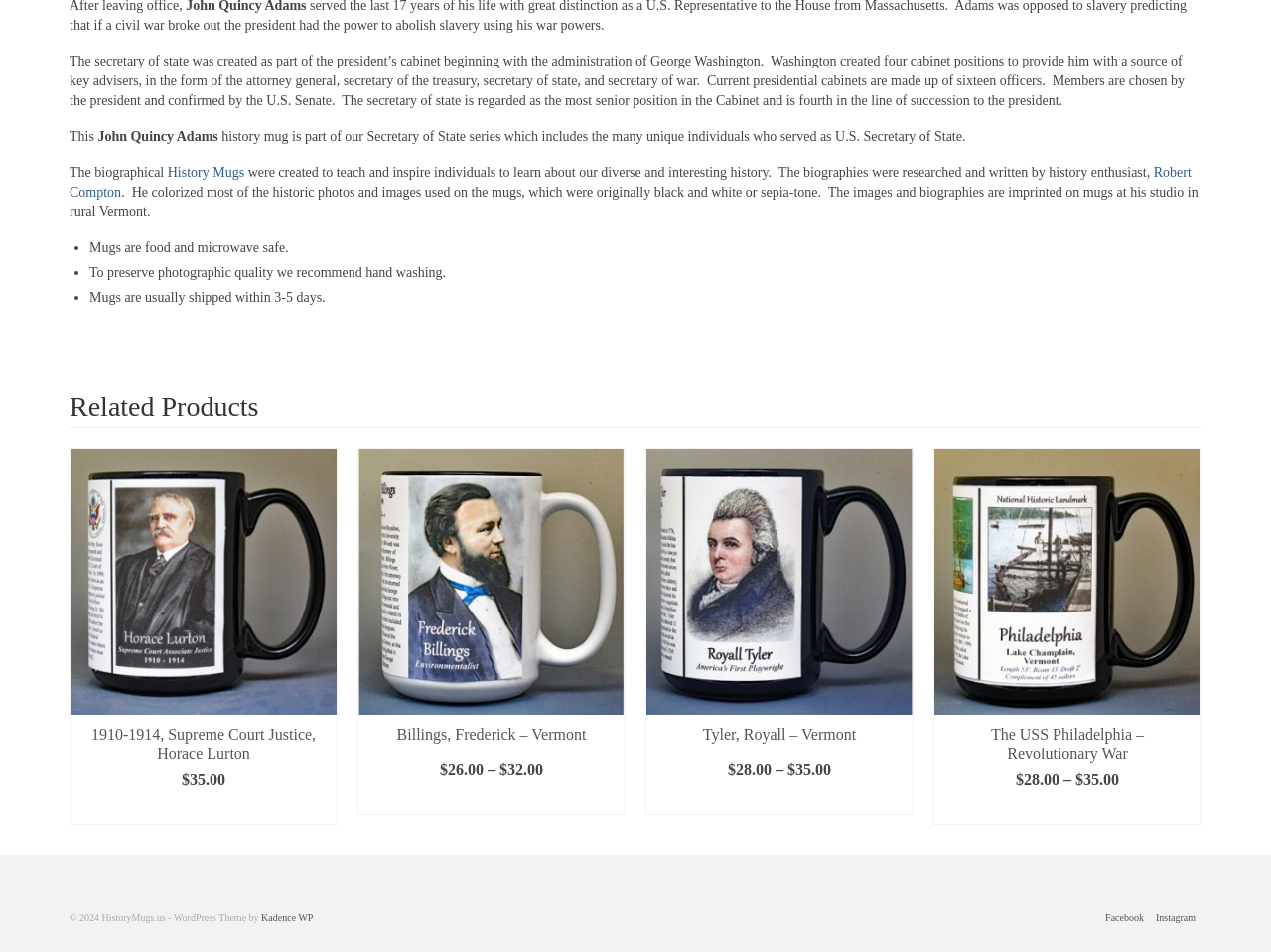How many cabinet positions did George Washington create?
Give a detailed response to the question by analyzing the screenshot.

The text states, 'Washington created four cabinet positions to provide him with a source of key advisers, in the form of the attorney general, secretary of the treasury, secretary of state, and secretary of war.' This shows that George Washington created four cabinet positions.